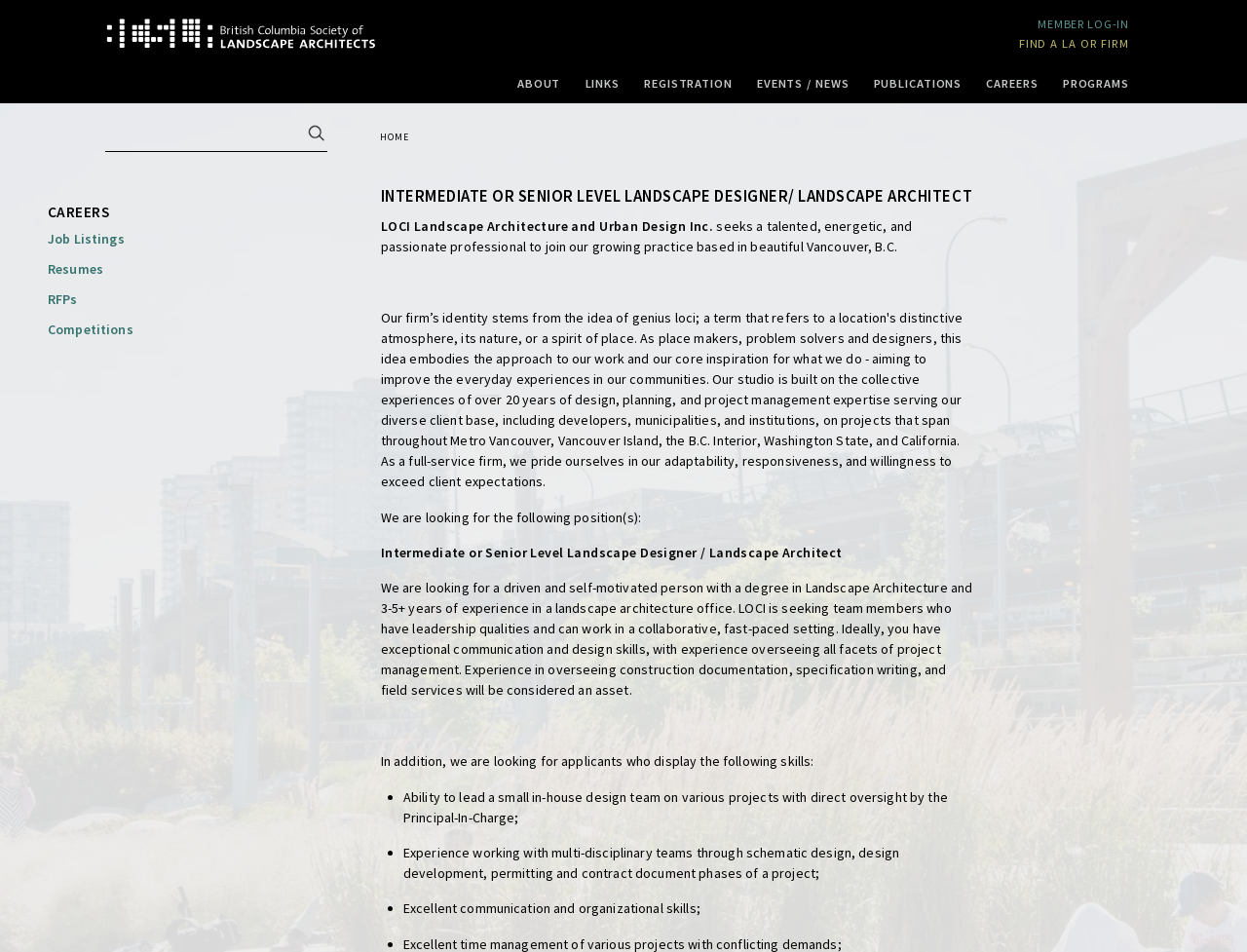Please locate the bounding box coordinates of the element's region that needs to be clicked to follow the instruction: "view events and news". The bounding box coordinates should be provided as four float numbers between 0 and 1, i.e., [left, top, right, bottom].

[0.607, 0.082, 0.681, 0.095]